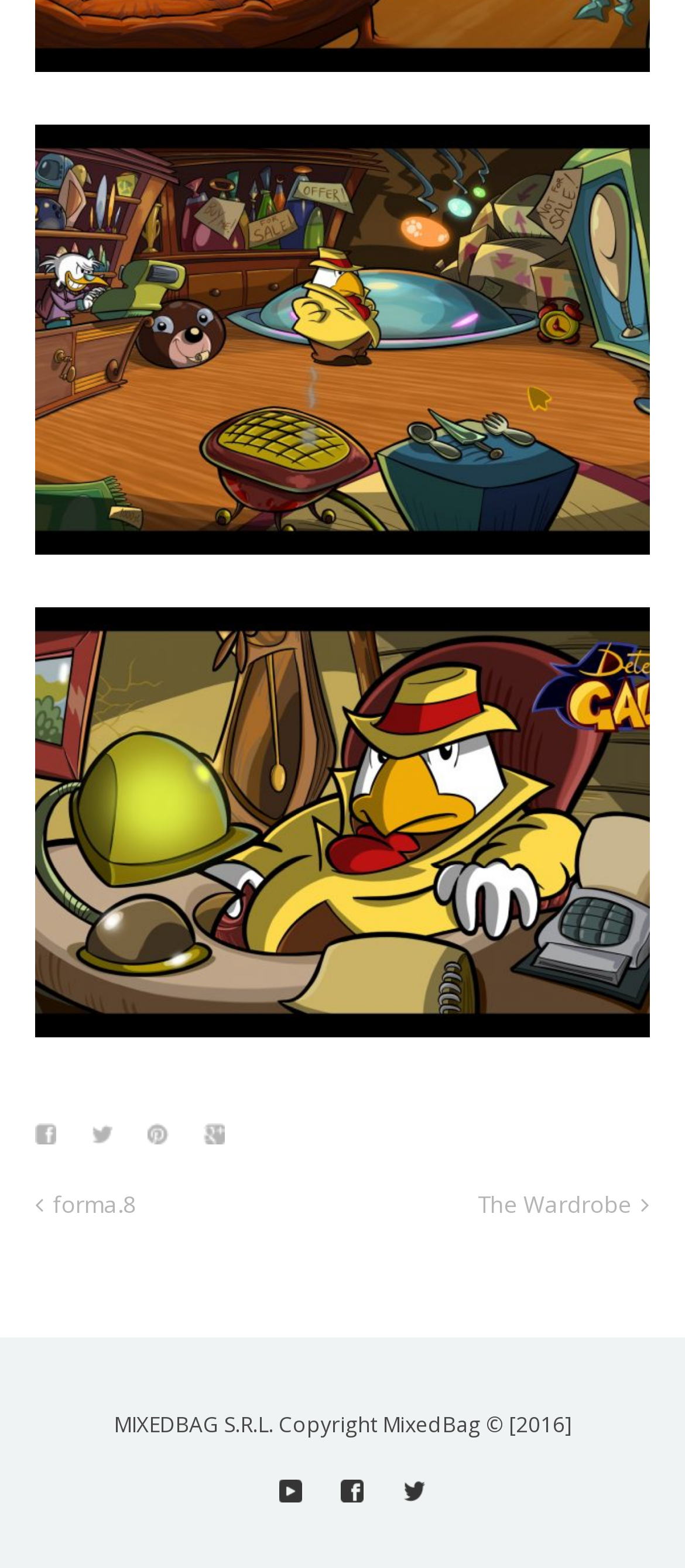How many small links are there at the top-right?
Provide a one-word or short-phrase answer based on the image.

4